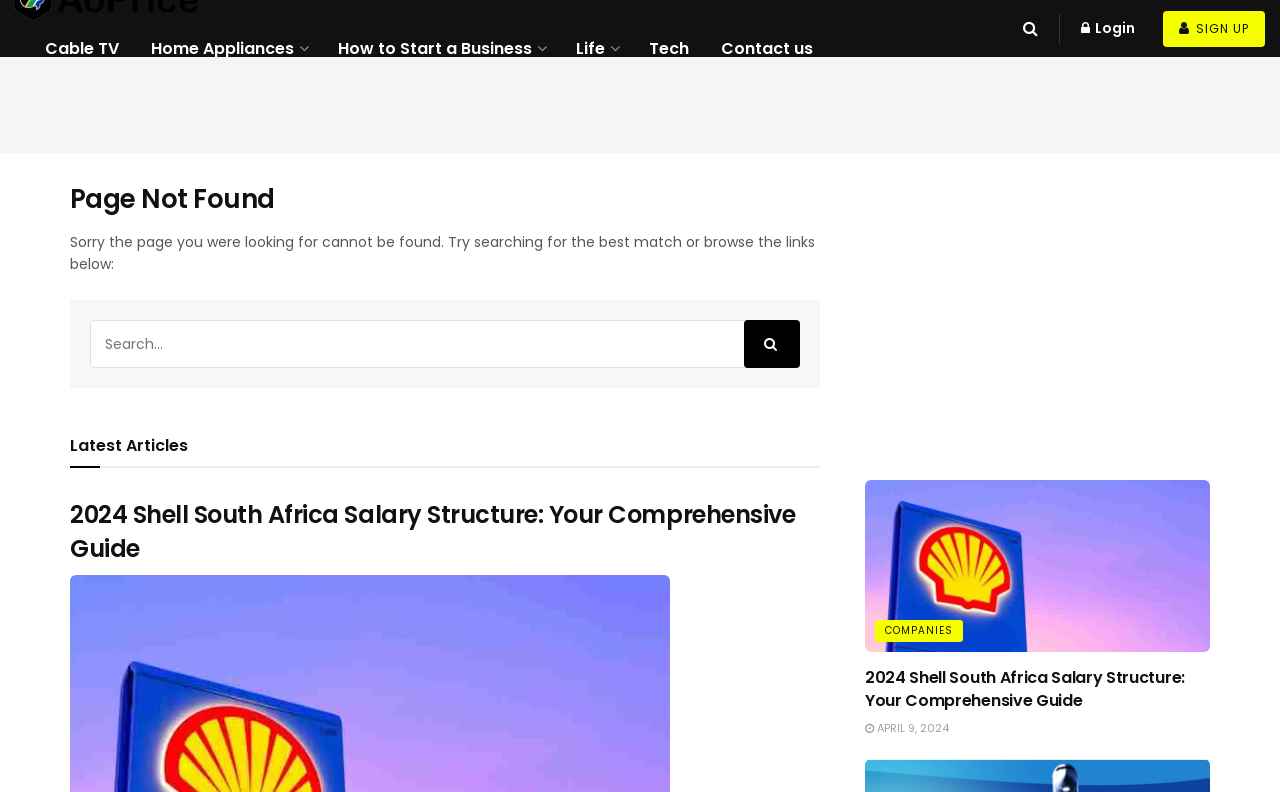What is the date mentioned in the article?
Use the screenshot to answer the question with a single word or phrase.

APRIL 9, 2024